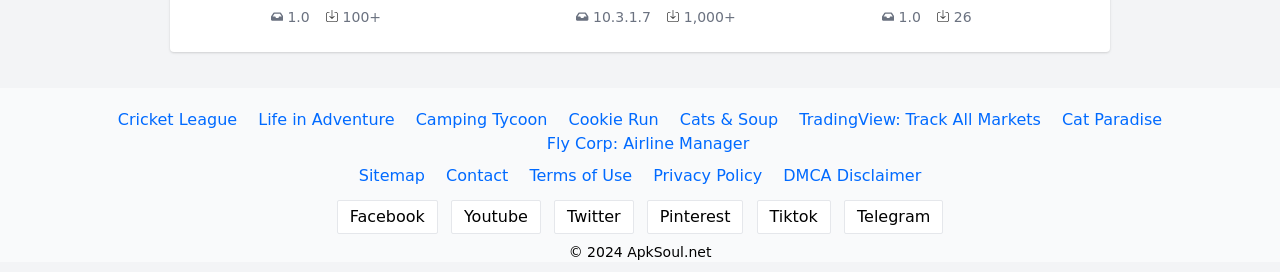How many social media links are there?
Answer the question with a detailed explanation, including all necessary information.

I counted the number of social media links at the bottom of the webpage, which are Facebook, Youtube, Twitter, Pinterest, Tiktok, and Telegram.